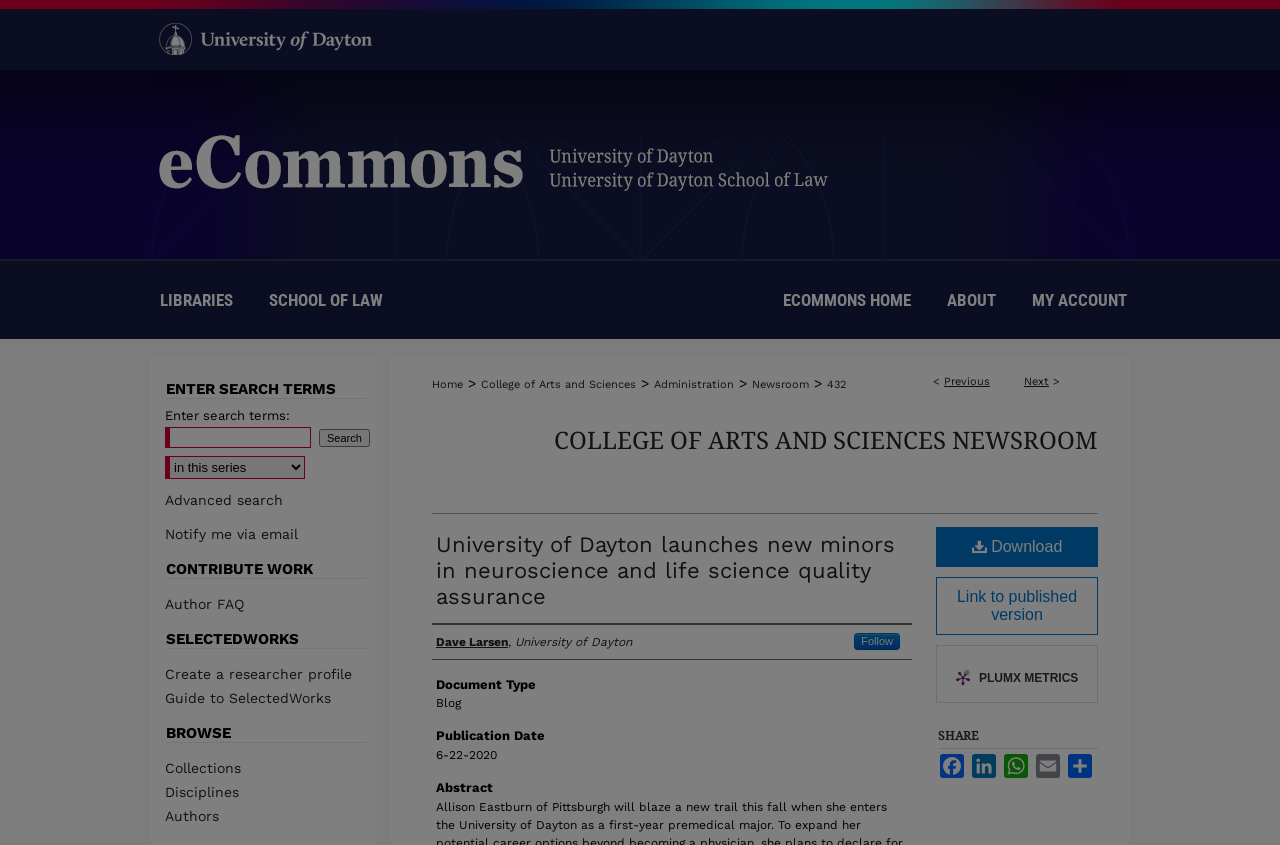Please identify the bounding box coordinates of the area that needs to be clicked to follow this instruction: "View previous news".

[0.738, 0.444, 0.773, 0.459]